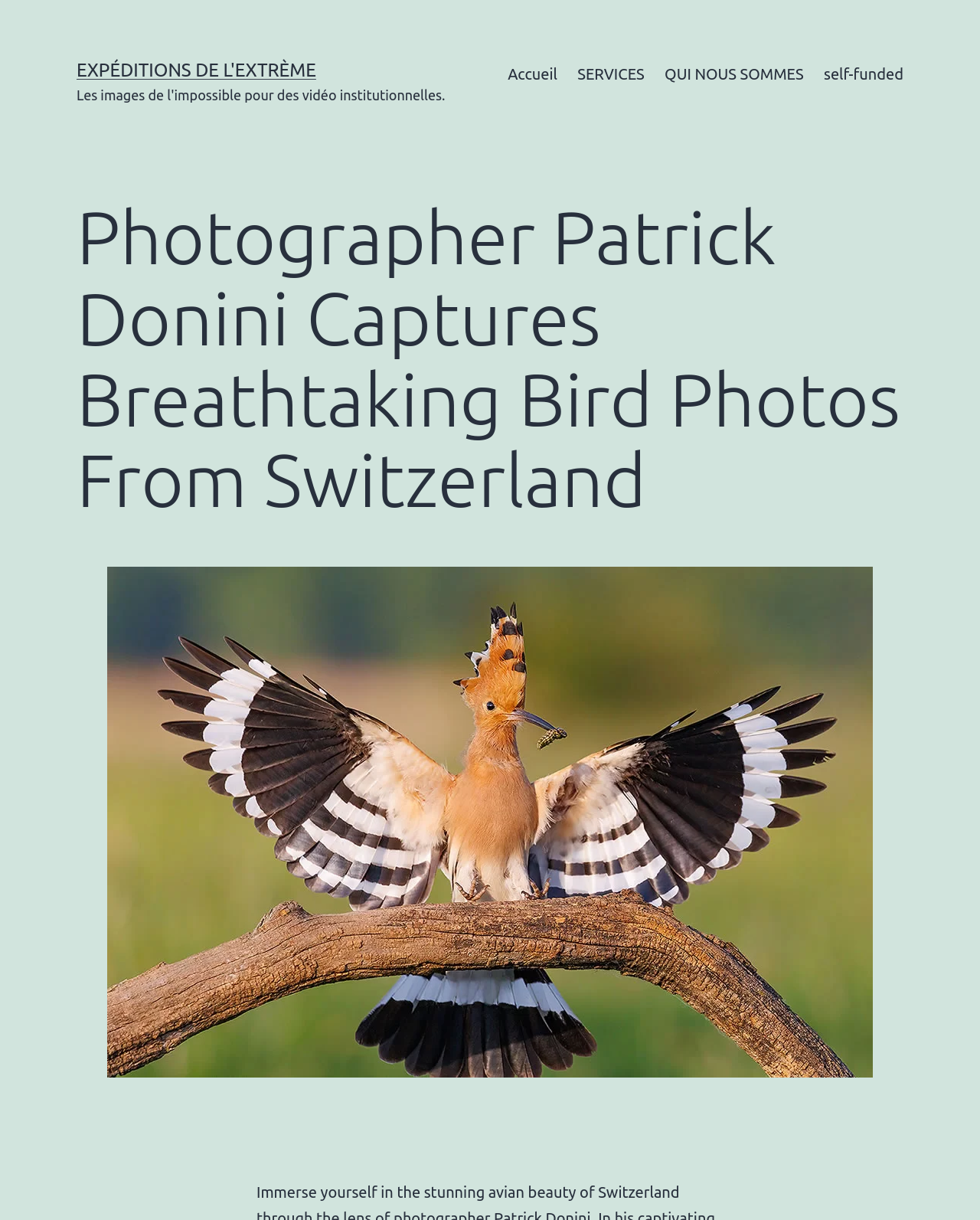How many navigation links are there?
Answer the question with a single word or phrase by looking at the picture.

4